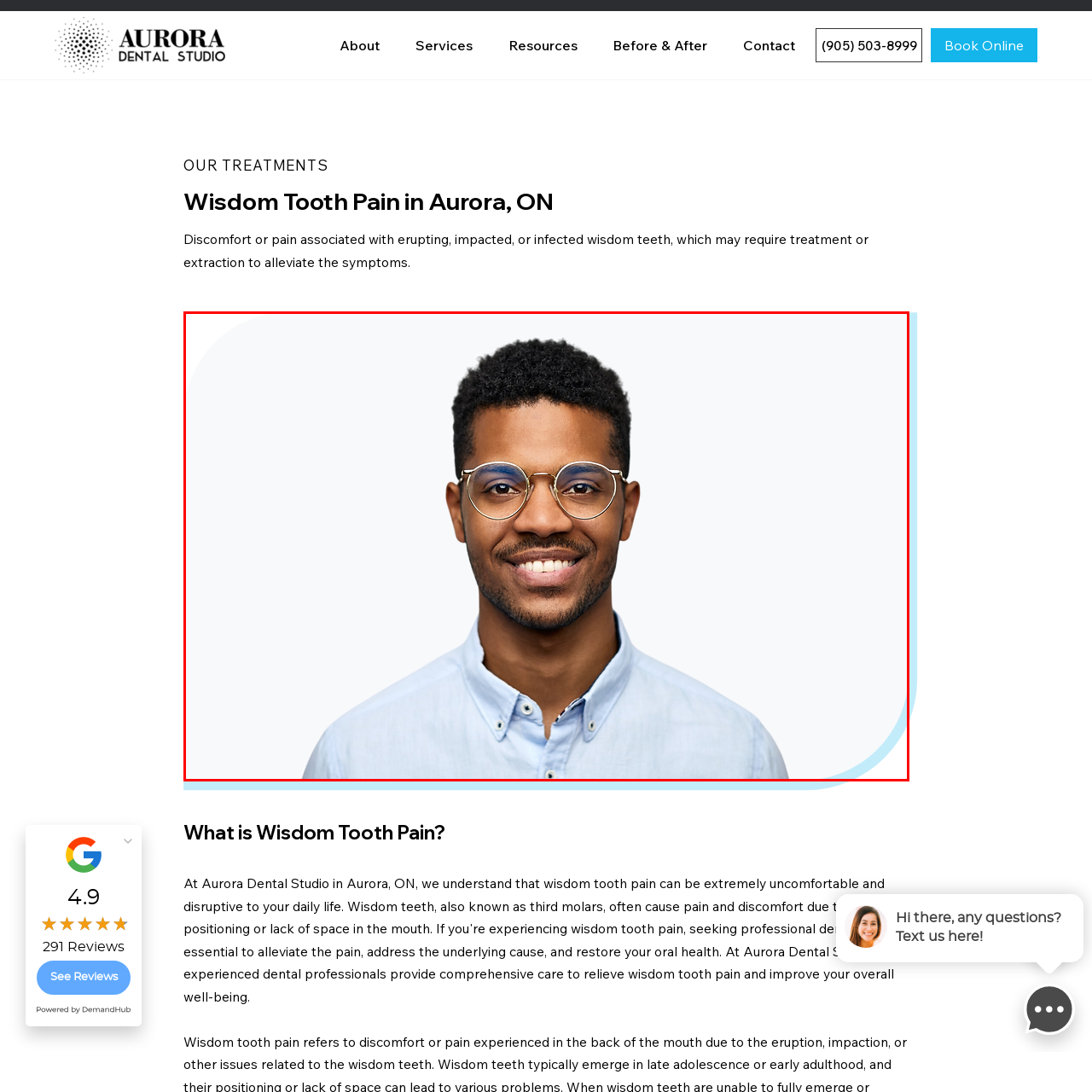View the area enclosed by the red box, What is the background of the image? Respond using one word or phrase.

Minimalistic